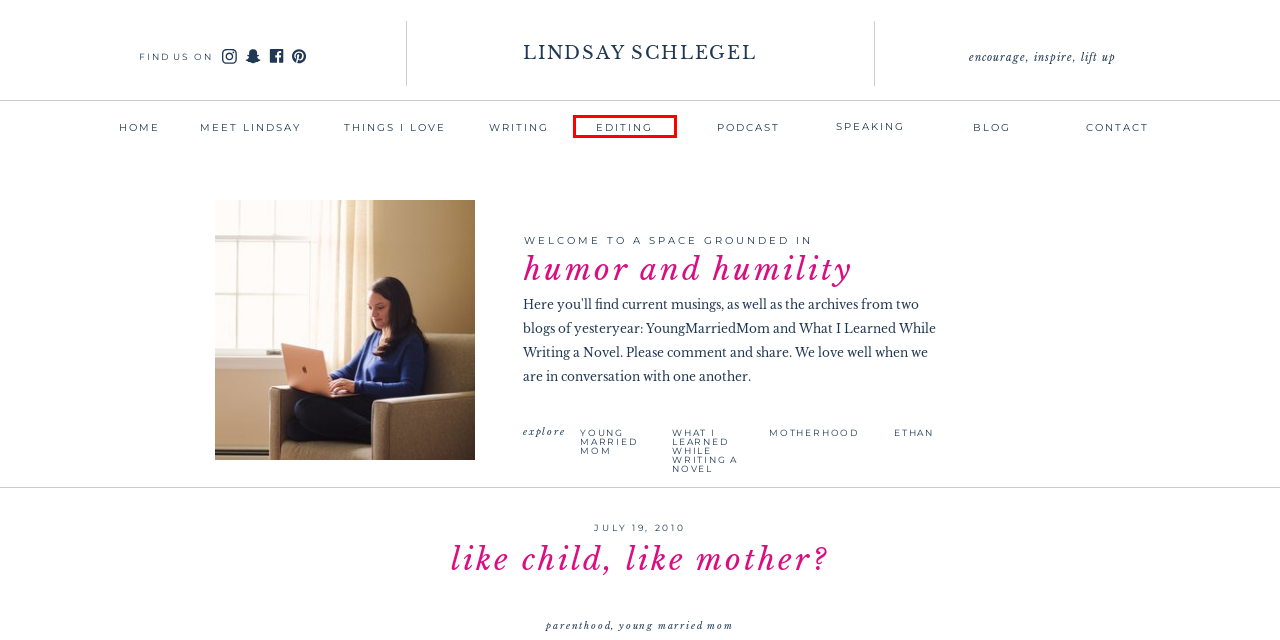Consider the screenshot of a webpage with a red bounding box around an element. Select the webpage description that best corresponds to the new page after clicking the element inside the red bounding box. Here are the candidates:
A. Writing is good for you. Editing is better. | Showit Blog
B. Contact
C. Blog | Showit Blog
D. Motherhood Means No Sleep–and That’s Okay | Showit Blog
E. Young Married Mom | Showit Blog
F. Parenthood | Showit Blog
G. Meet Our Baby, the Bodybuilder | Showit Blog
H. Editing On Purpose | Showit Blog

H